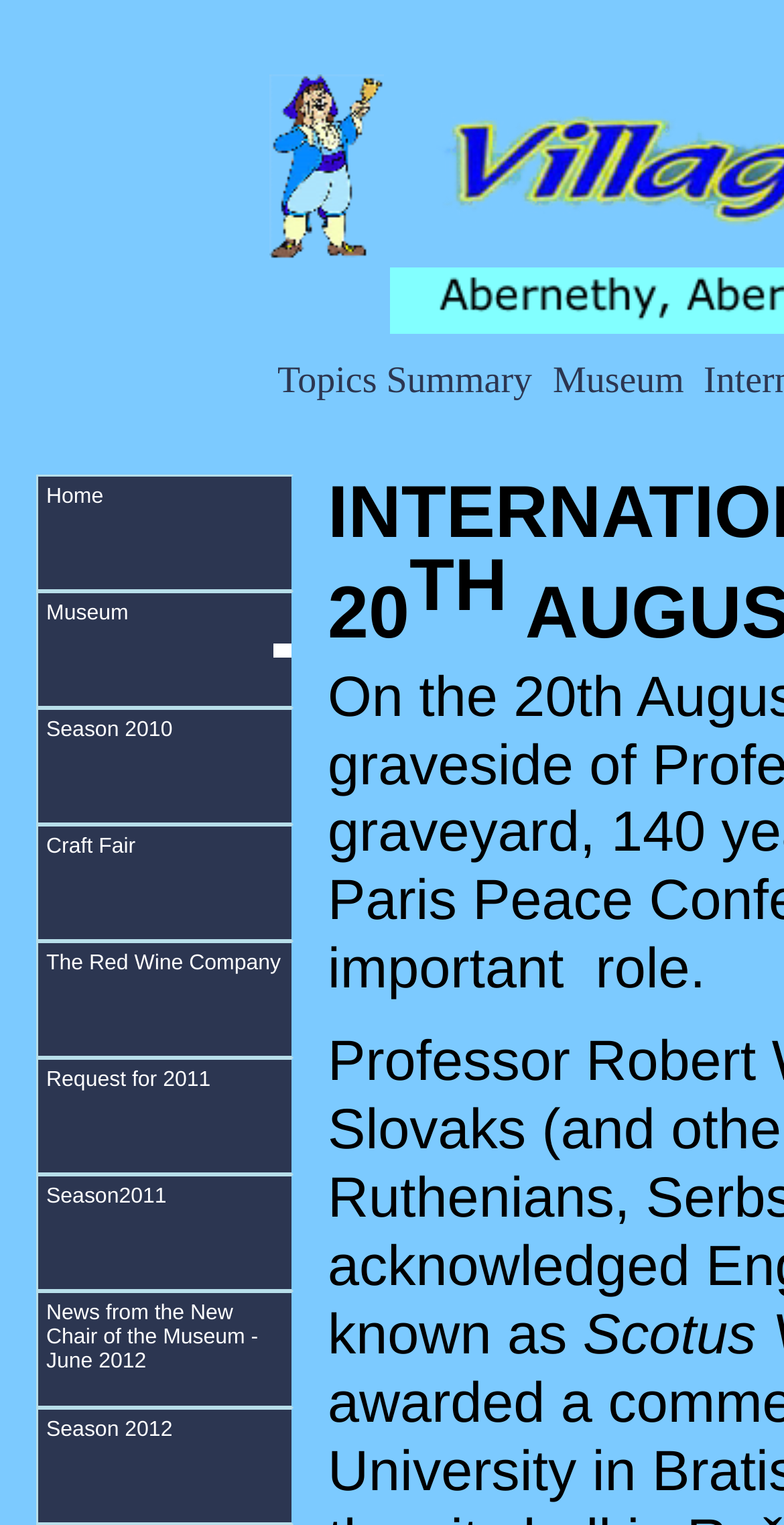Give a short answer to this question using one word or a phrase:
How many links are on the right side of the webpage?

2